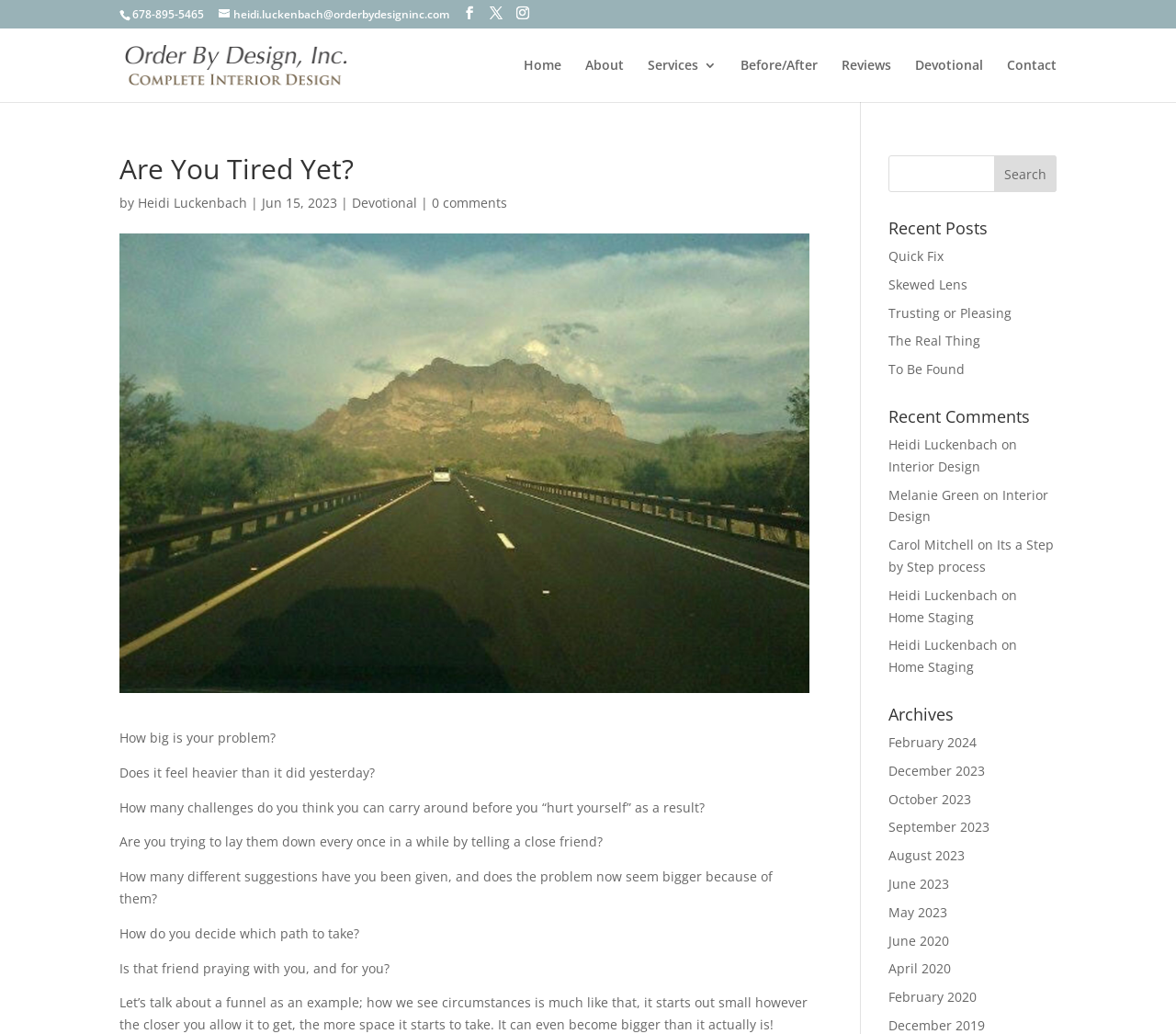Please find the bounding box coordinates (top-left x, top-left y, bottom-right x, bottom-right y) in the screenshot for the UI element described as follows: Interior Design

[0.756, 0.442, 0.834, 0.459]